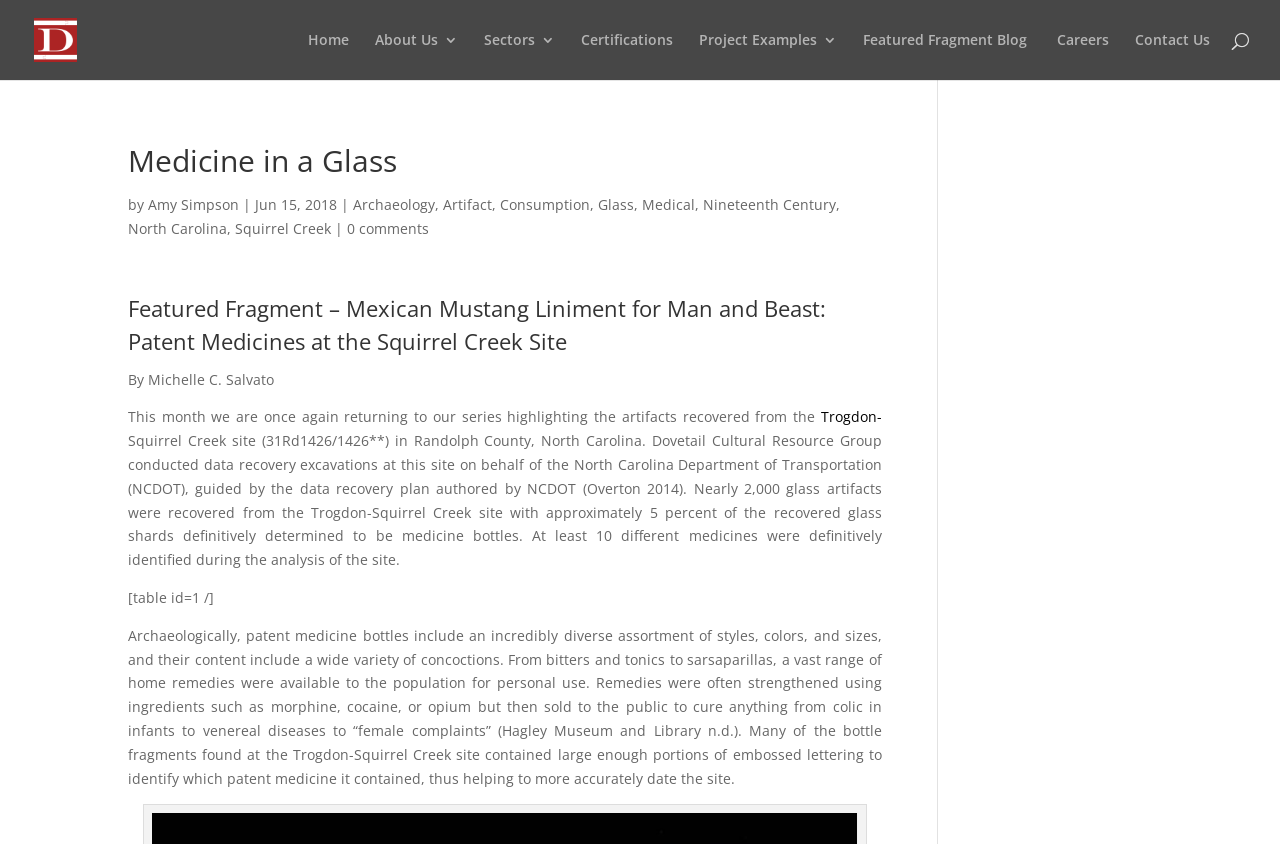Can you extract the primary headline text from the webpage?

Medicine in a Glass